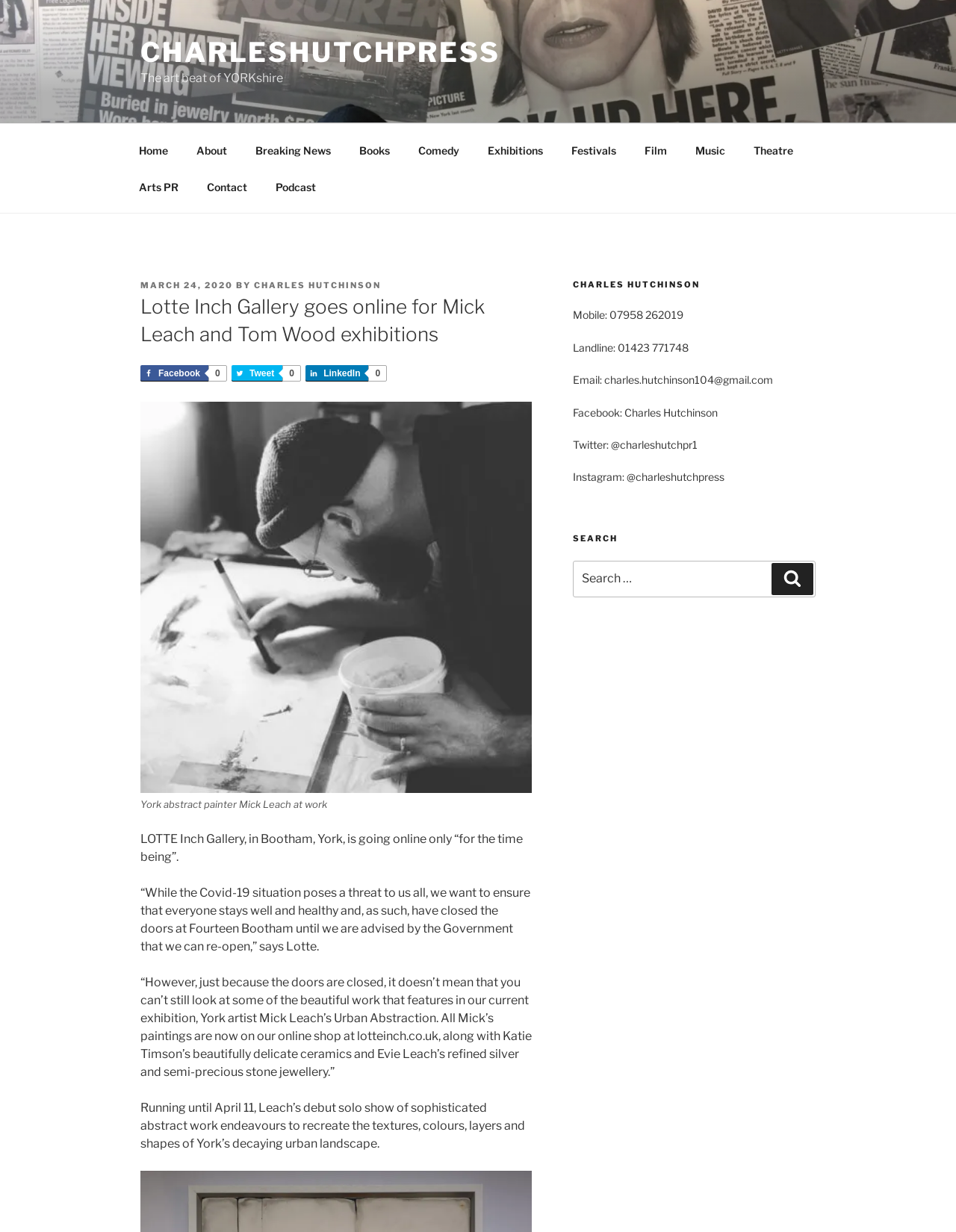Answer the following inquiry with a single word or phrase:
What is the name of the exhibition featuring Mick Leach's work?

Urban Abstraction